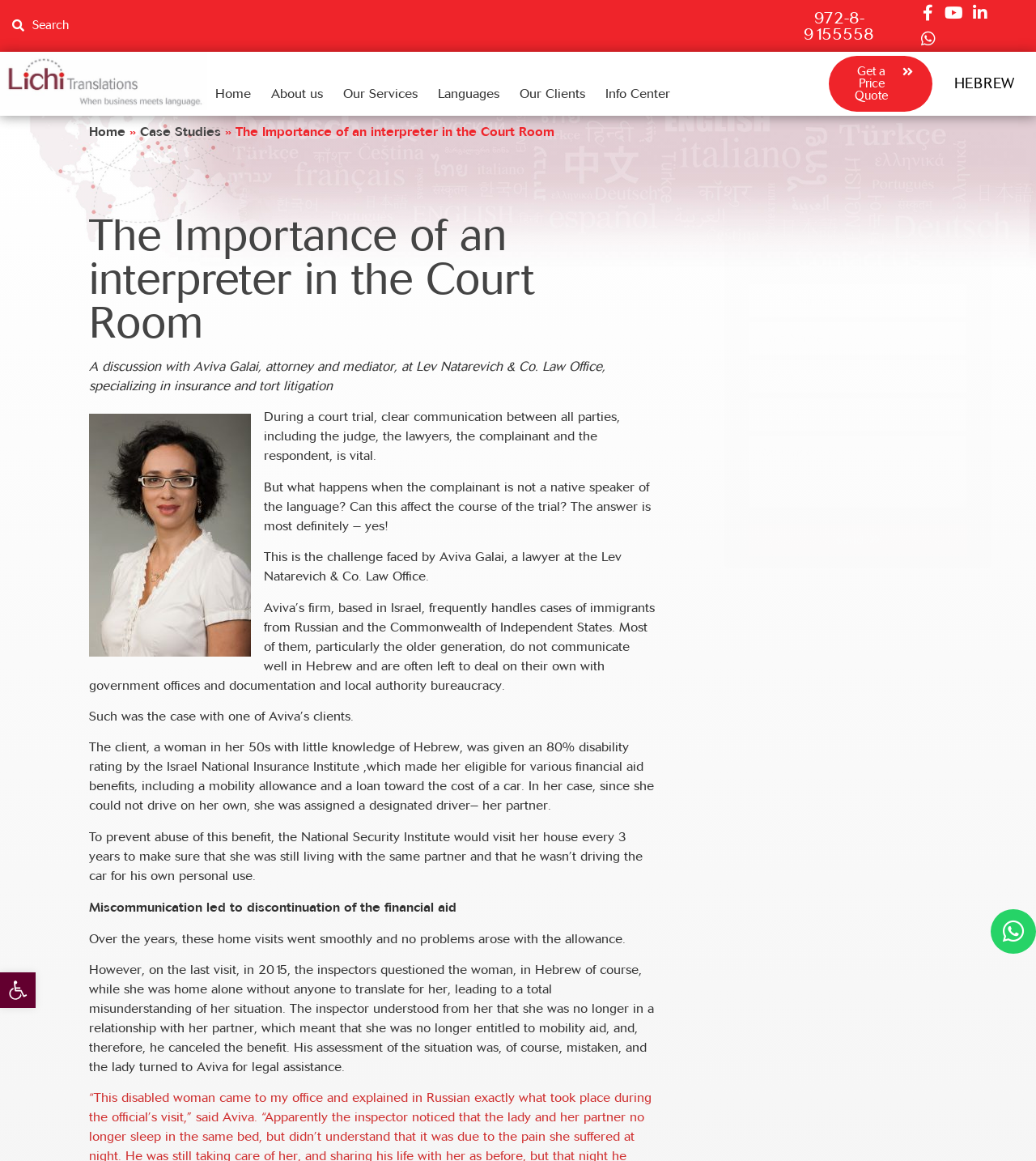Elaborate on the information and visuals displayed on the webpage.

This webpage is about the importance of an interpreter in the court room, specifically highlighting a discussion with Aviva Galai, a lawyer at Lev Natarevich & Co. Law Office. 

At the top of the page, there are several links, including a search bar, phone number, and social media icons. Below these links, there is a navigation menu with options such as "Home", "About us", "Our Services", "Languages", "Our Clients", and "Info Center". 

The main content of the page is divided into two sections. The first section has a heading "The Importance of an interpreter in the Court Room" and features a discussion with Aviva Galai about the challenges faced by non-native speakers in court trials. This section includes a figure, likely an image of Aviva Galai, and several paragraphs of text describing the importance of clear communication in court trials and how it can affect the course of the trial.

The second section is a case study about one of Aviva's clients, a woman who was given a disability rating by the Israel National Insurance Institute and was eligible for financial aid benefits. The section describes how miscommunication led to the discontinuation of her financial aid and how Aviva assisted her in resolving the issue.

At the bottom of the page, there is a "Contact Us" section with a contact form that includes fields for first name, last name, email, phone, and message. There is also a button to send the form. Additionally, there is a button to open the toolbar accessibility tools, which includes an image of accessibility tools.